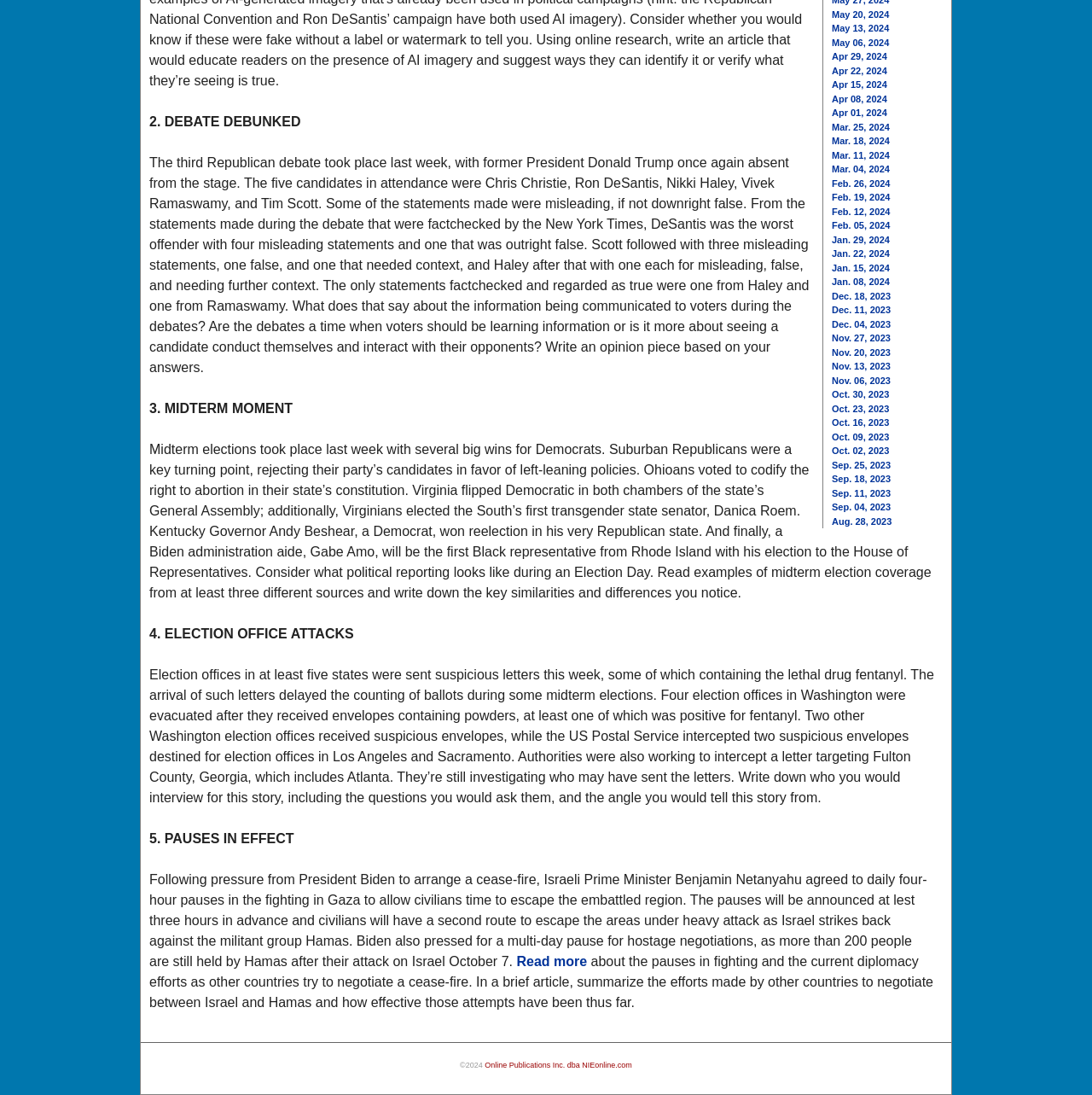Identify the bounding box for the element characterized by the following description: "Our solution".

None